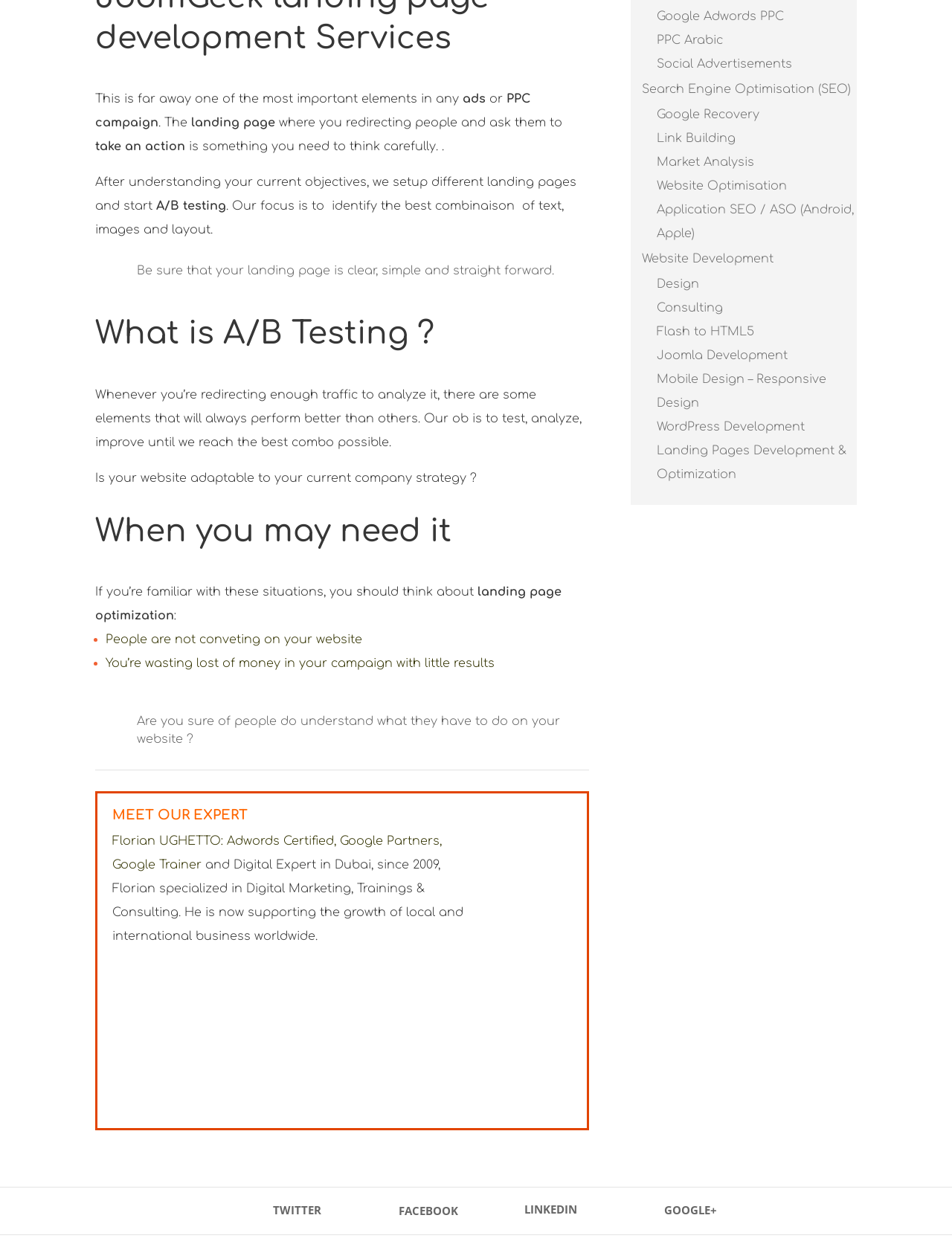Provide the bounding box coordinates of the HTML element described as: "Website Optimisation". The bounding box coordinates should be four float numbers between 0 and 1, i.e., [left, top, right, bottom].

[0.69, 0.143, 0.827, 0.154]